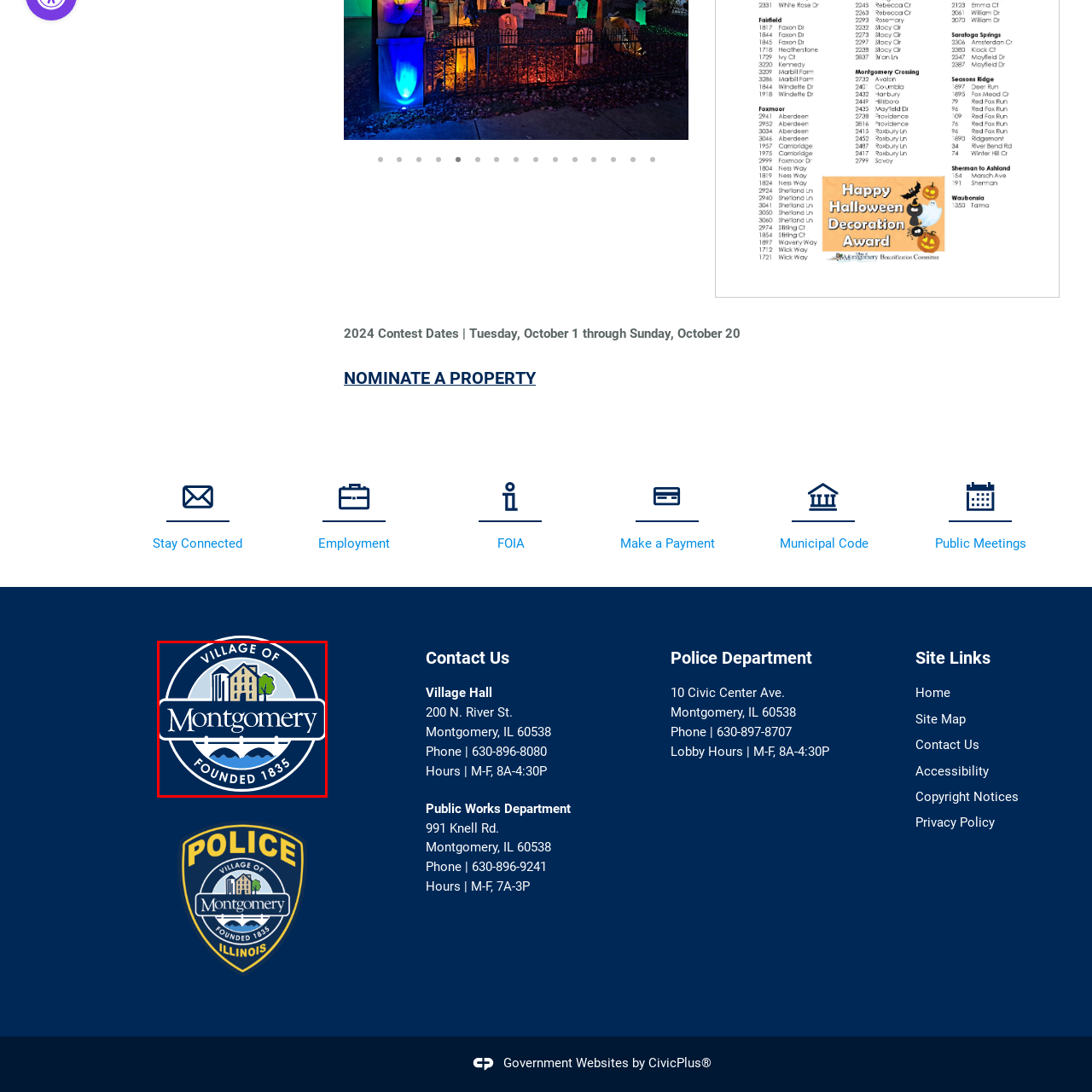Check the content in the red bounding box and reply to the question using a single word or phrase:
What is the significance of the deep blue background?

Enhancing logo's visibility and significance